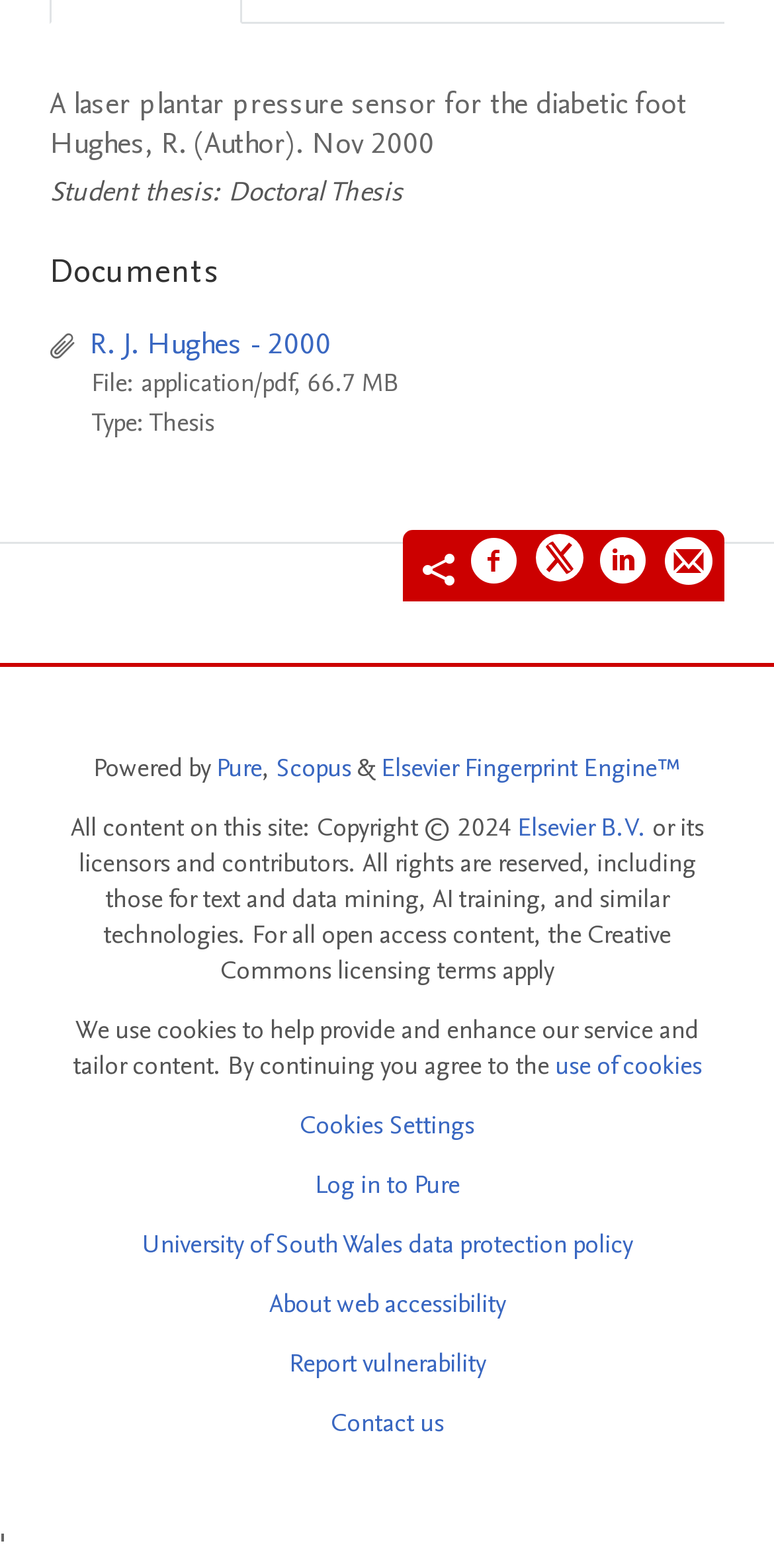Provide the bounding box coordinates of the HTML element described by the text: "R. J. Hughes - 2000".

[0.115, 0.207, 0.428, 0.232]